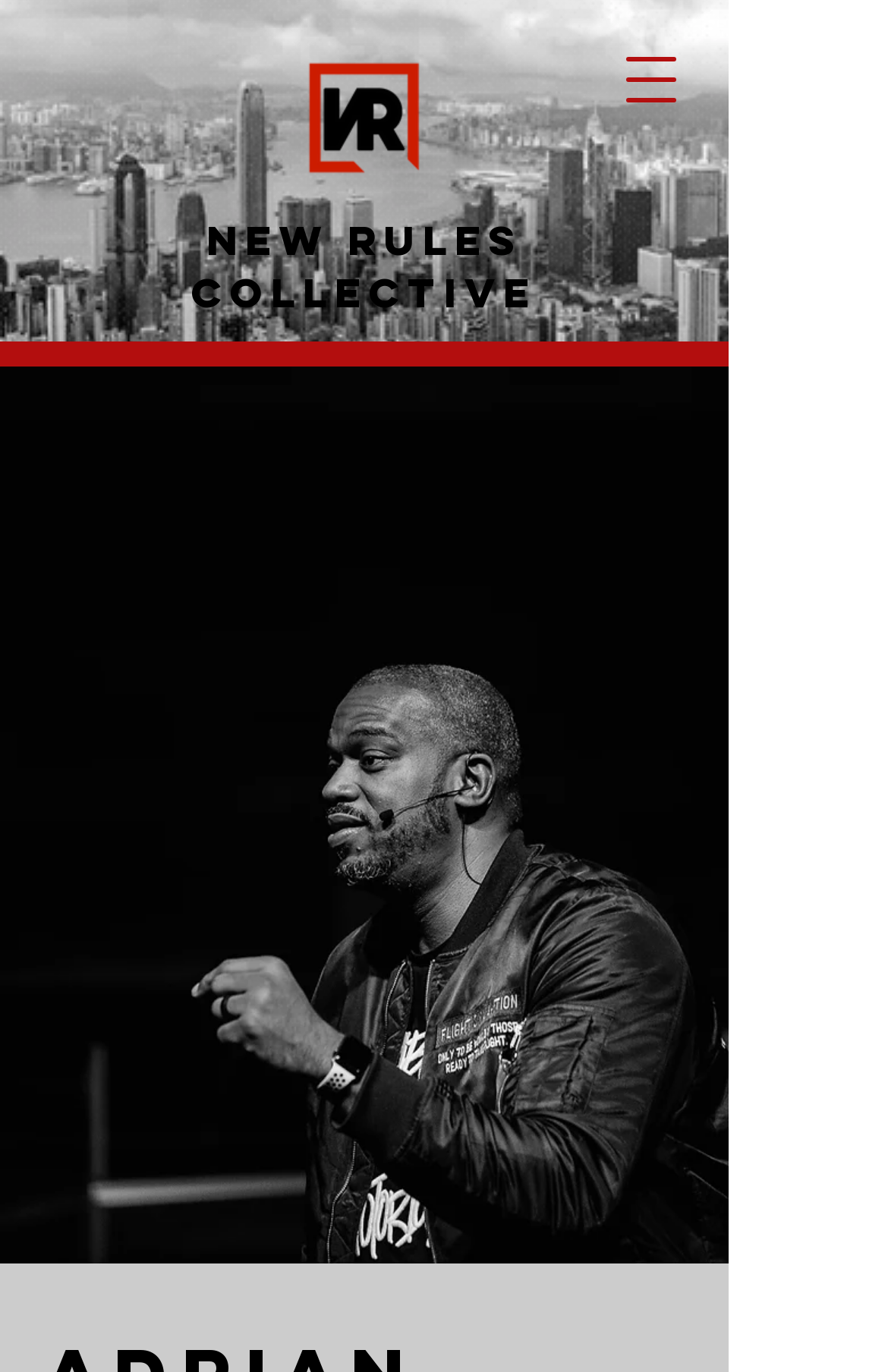Determine the bounding box coordinates (top-left x, top-left y, bottom-right x, bottom-right y) of the UI element described in the following text: NEW RULES

[0.232, 0.156, 0.588, 0.194]